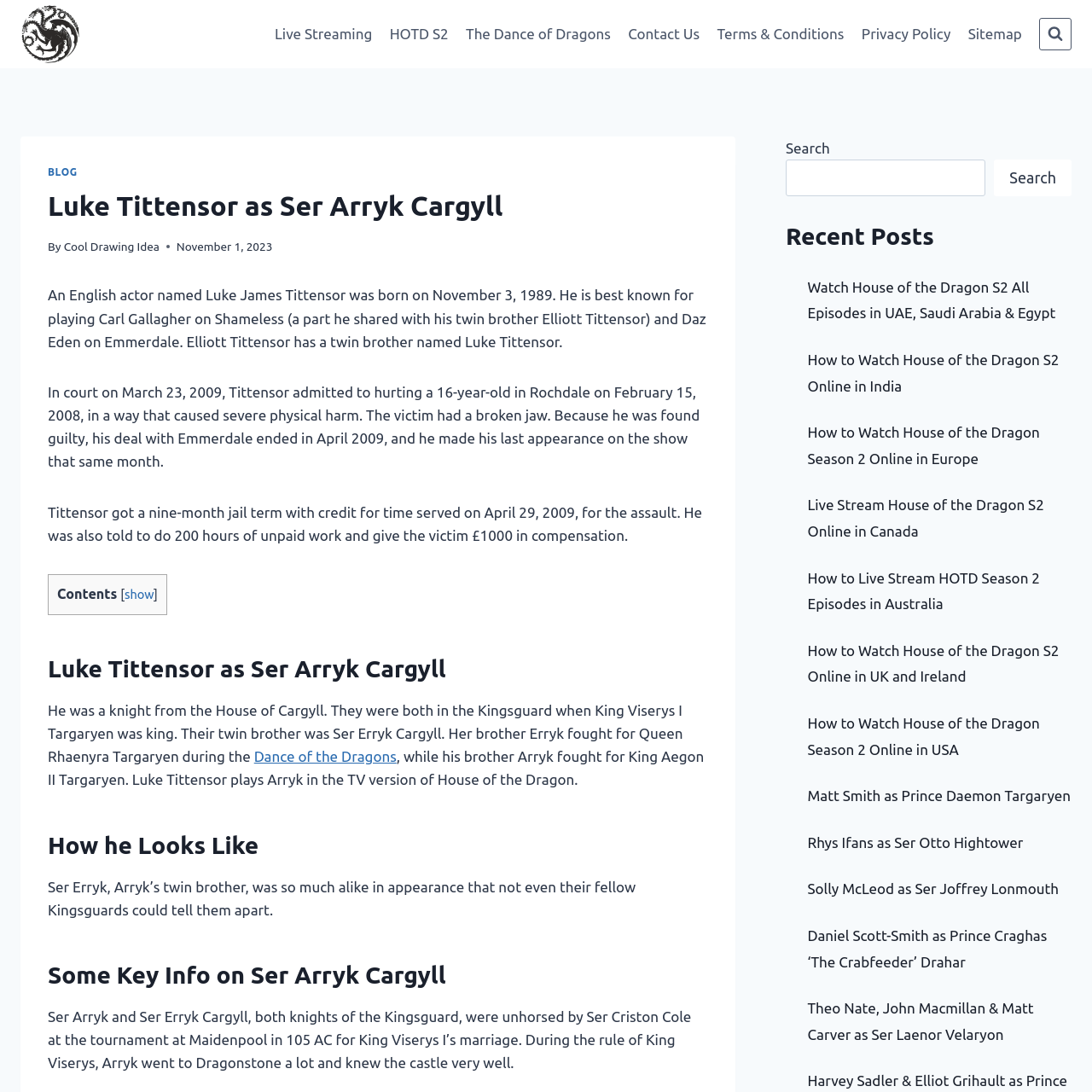Provide a one-word or brief phrase answer to the question:
What is the name of the TV show Luke Tittensor plays in?

House of the Dragon